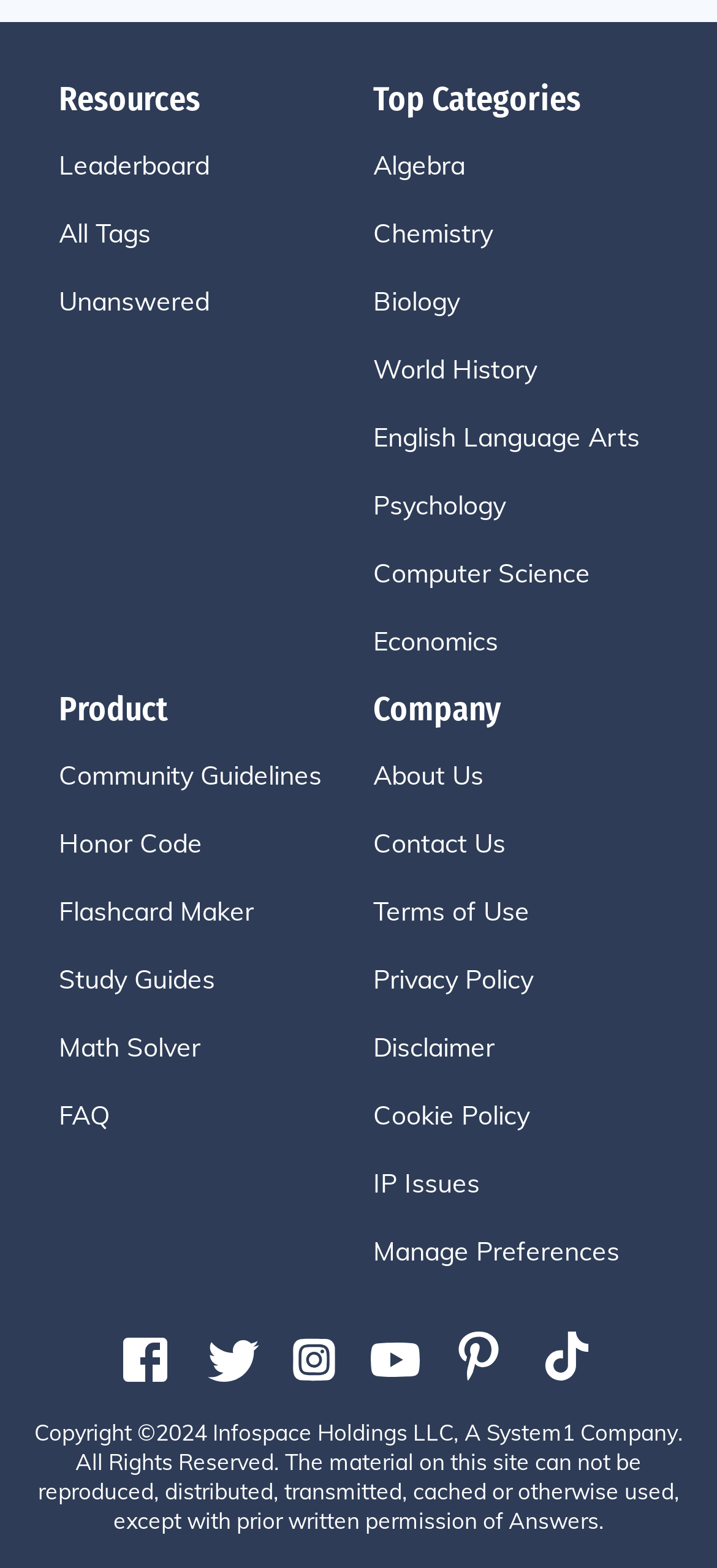Please identify the bounding box coordinates of the region to click in order to complete the given instruction: "Learn about the company". The coordinates should be four float numbers between 0 and 1, i.e., [left, top, right, bottom].

[0.521, 0.483, 0.959, 0.507]